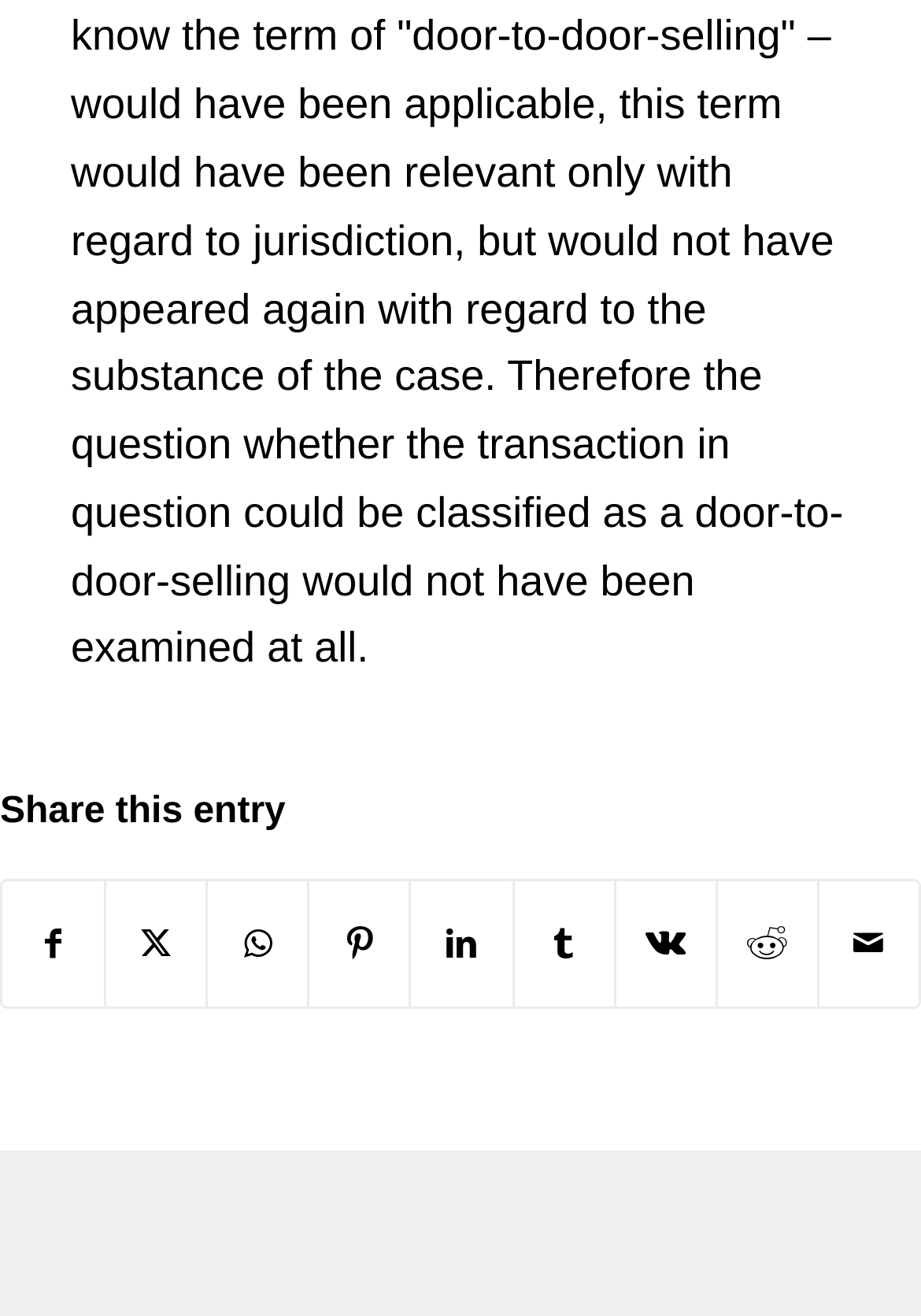Find and specify the bounding box coordinates that correspond to the clickable region for the instruction: "Share on WhatsApp".

[0.226, 0.67, 0.334, 0.765]